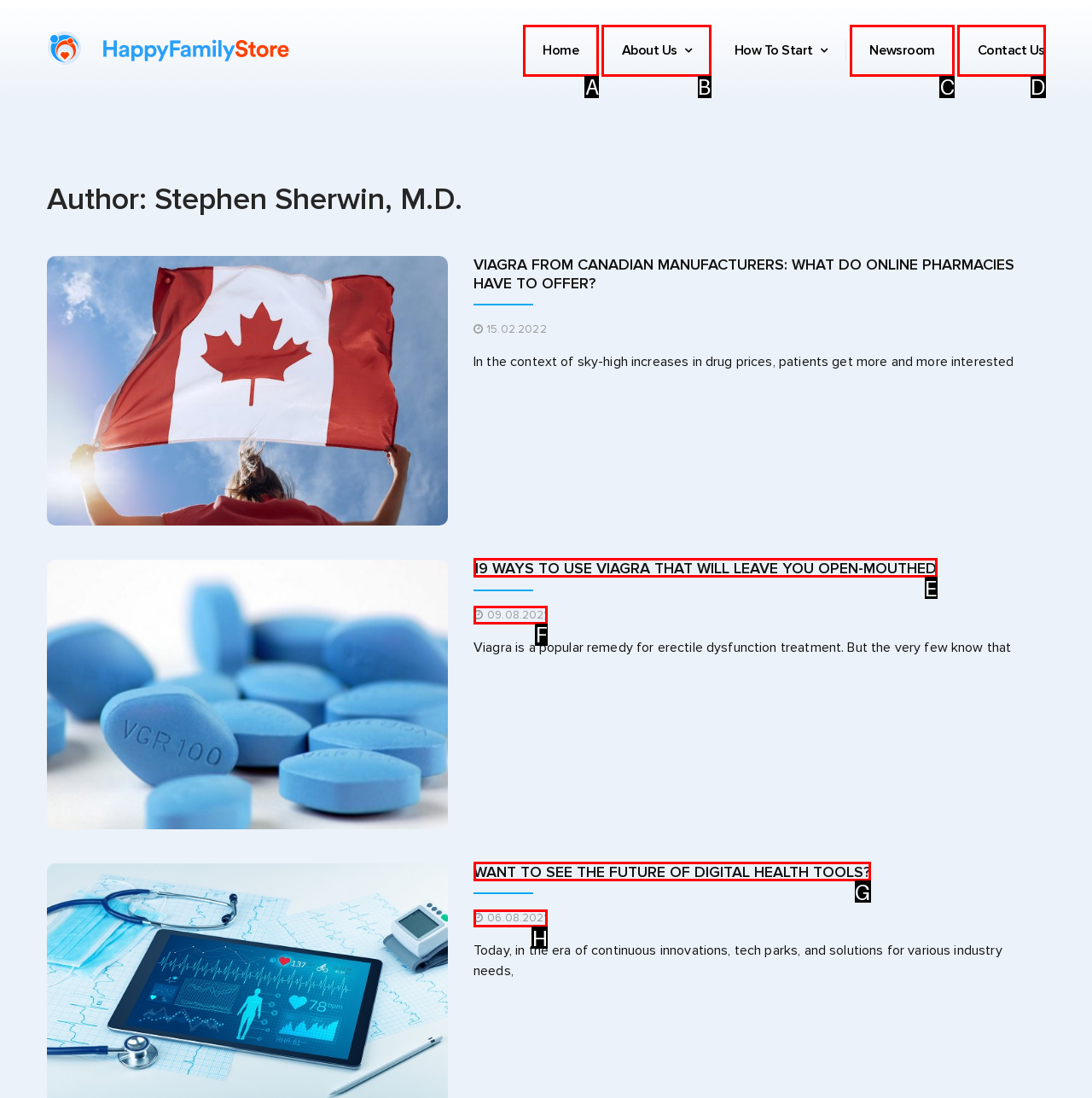Tell me which one HTML element best matches the description: Contact Us
Answer with the option's letter from the given choices directly.

D